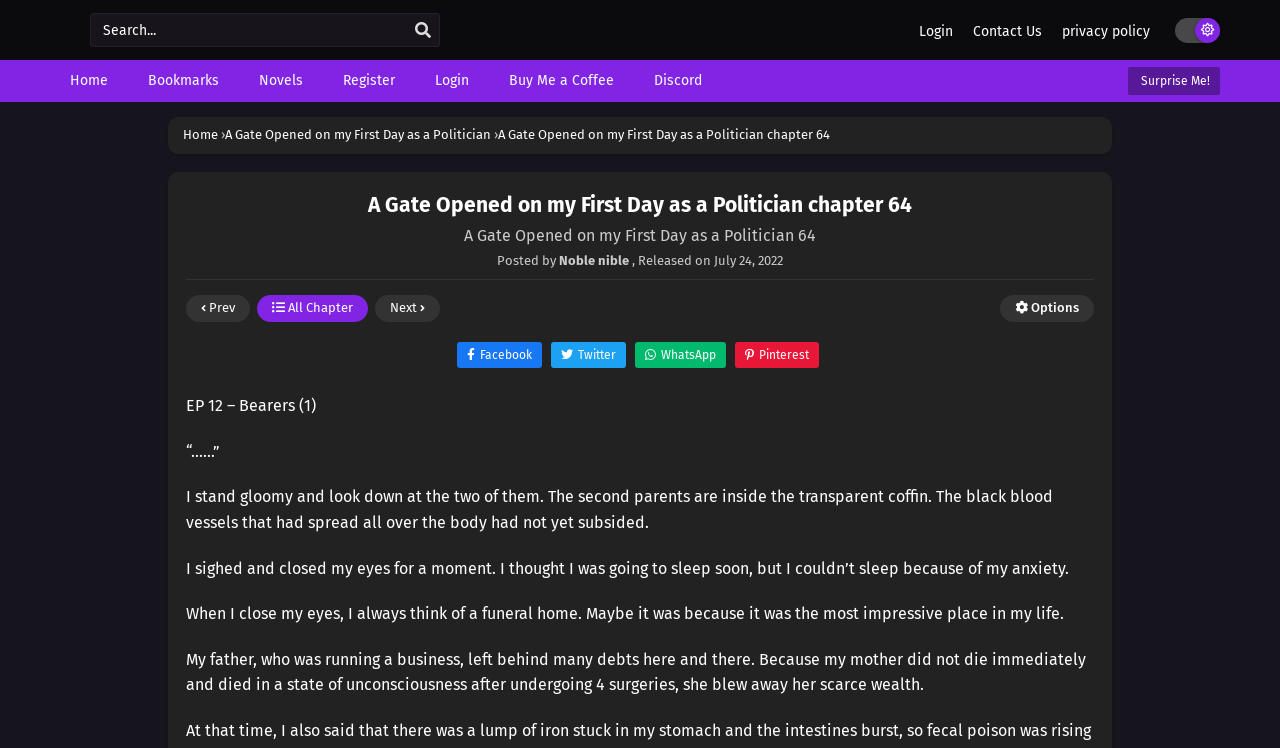Who is the translator of the novel?
Based on the image, answer the question with a single word or brief phrase.

Noble Machine